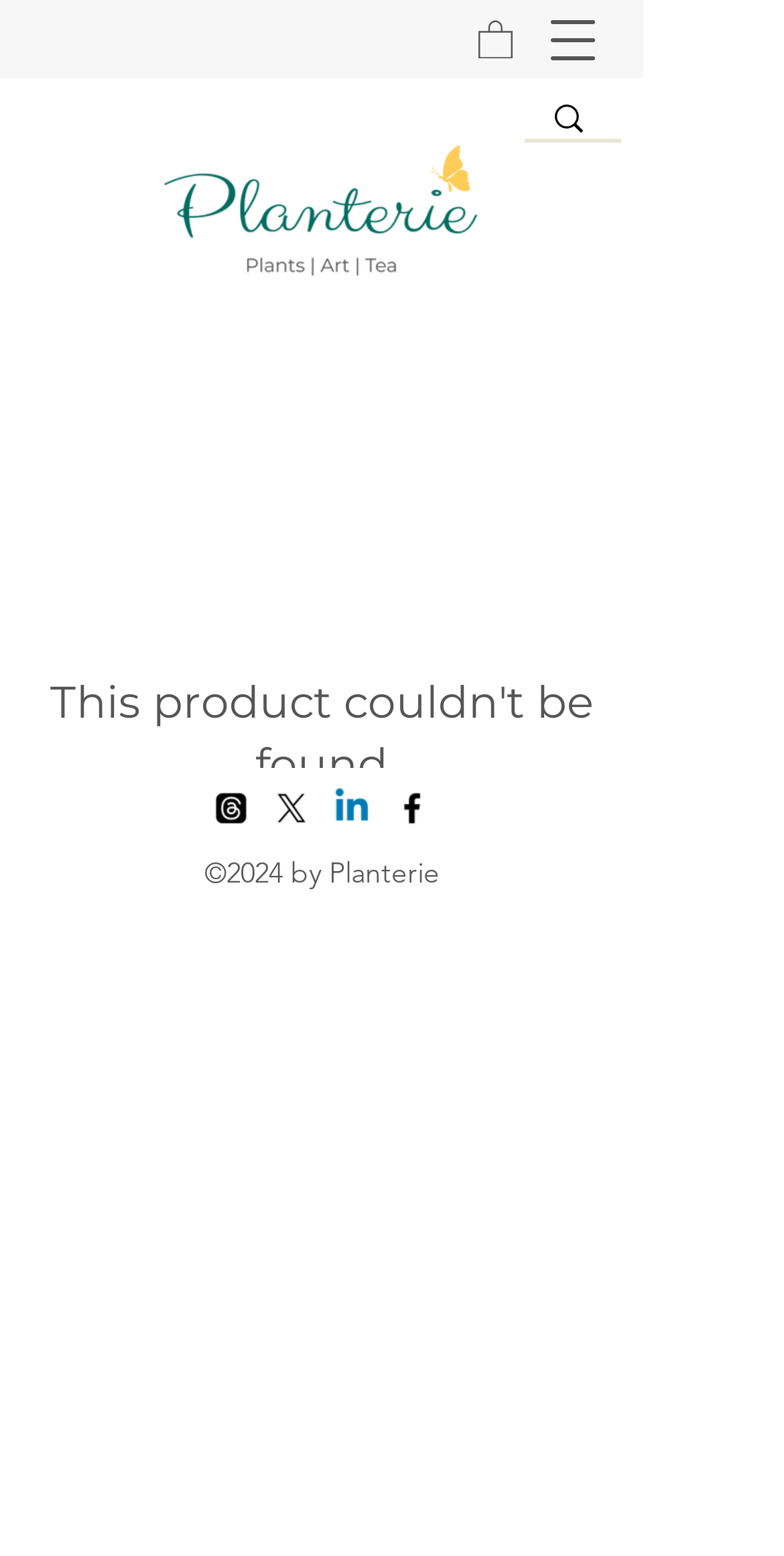Please specify the bounding box coordinates in the format (top-left x, top-left y, bottom-right x, bottom-right y), with values ranging from 0 to 1. Identify the bounding box for the UI component described as follows: aria-label="Open navigation menu"

[0.679, 0.0, 0.782, 0.052]